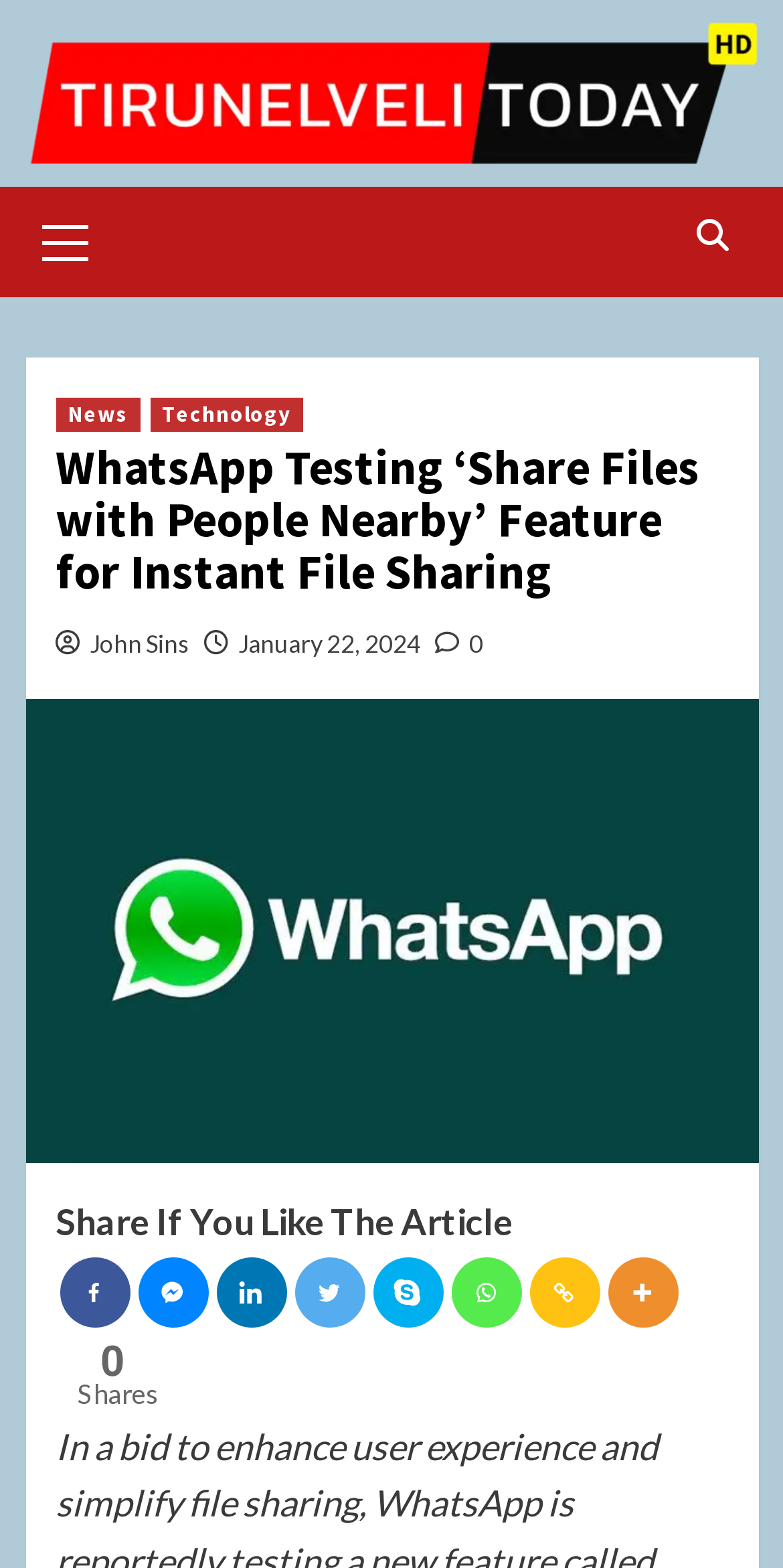Please determine the bounding box coordinates of the clickable area required to carry out the following instruction: "Click on the WhatsApp link". The coordinates must be four float numbers between 0 and 1, represented as [left, top, right, bottom].

[0.576, 0.801, 0.665, 0.846]